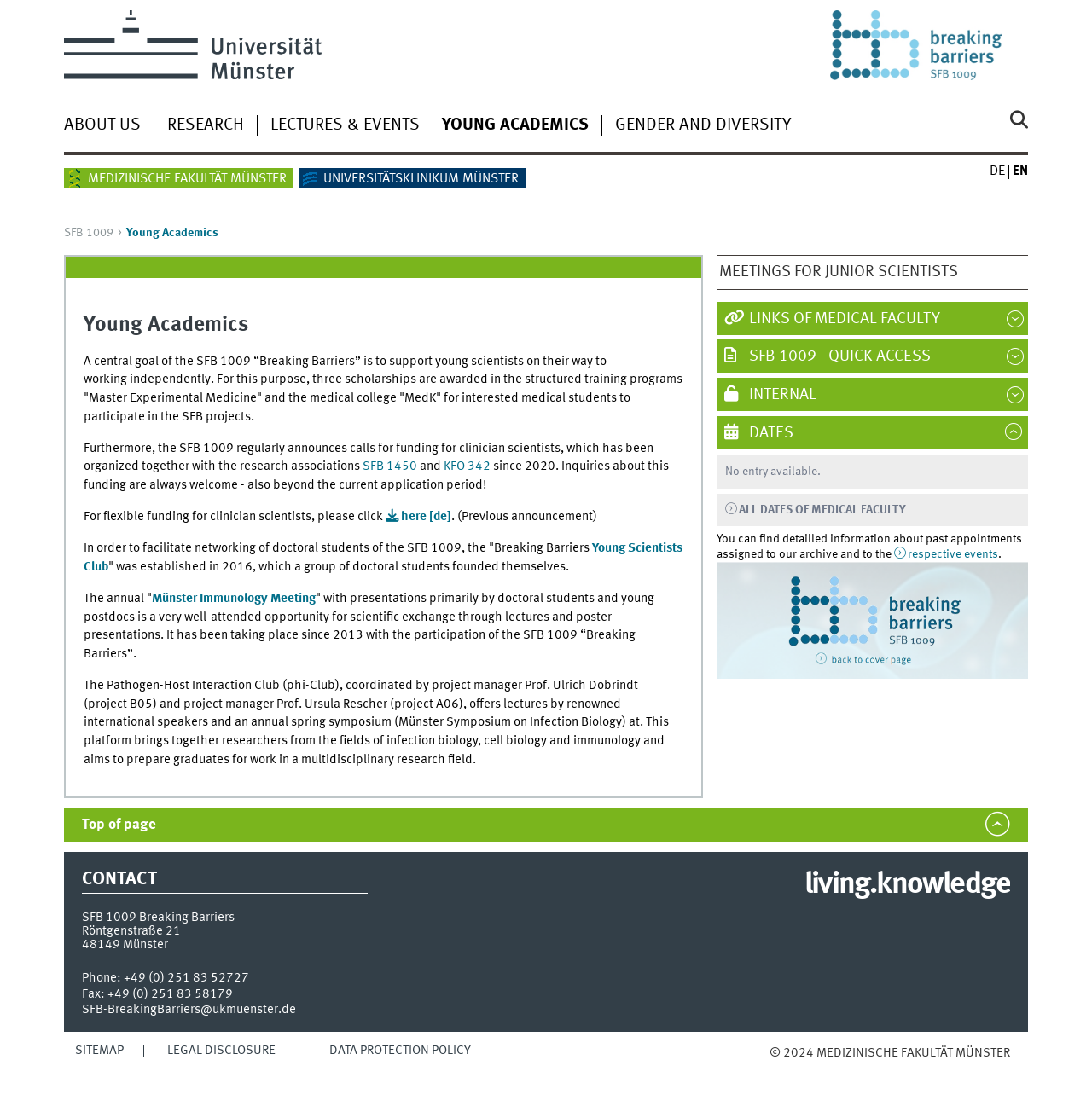Find the bounding box coordinates for the element described here: "alt="Universität Münster"".

[0.058, 0.009, 0.347, 0.084]